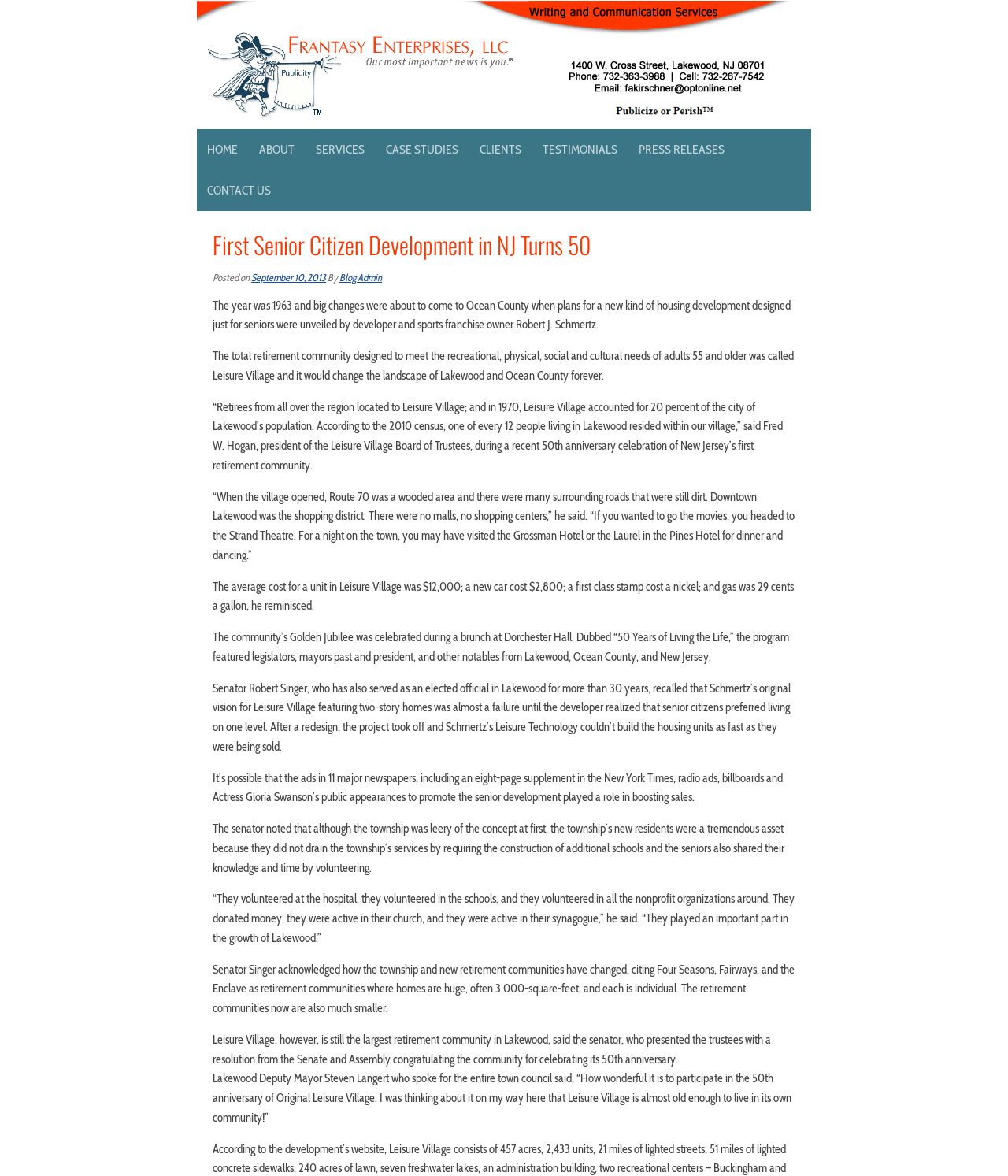Please provide a comprehensive answer to the question below using the information from the image: What is the name of the first senior citizen development in NJ?

I found the answer by reading the text content of the webpage, specifically the sentence 'The total retirement community designed to meet the recreational, physical, social and cultural needs of adults 55 and older was called Leisure Village and it would change the landscape of Lakewood and Ocean County forever.'